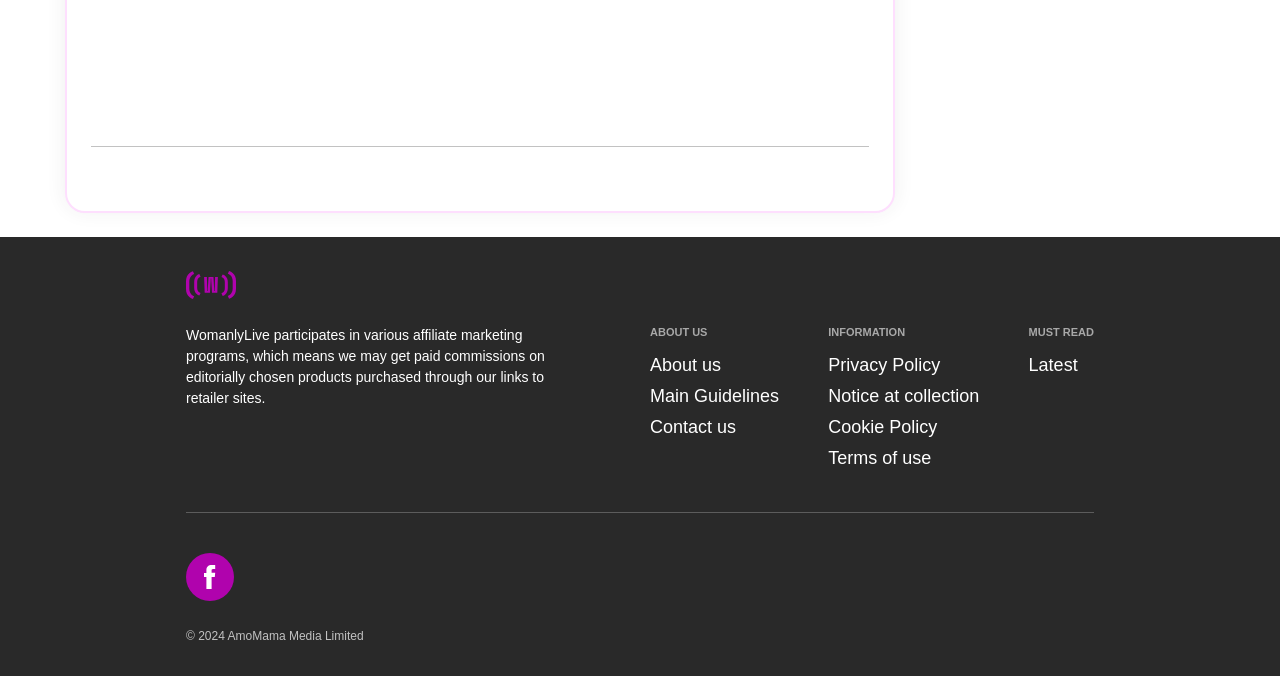What type of programs does the website participate in?
Please use the image to provide an in-depth answer to the question.

The type of programs the website participates in can be found in the StaticText element with the text 'participates in various affiliate marketing programs...' located at the top of the webpage, which indicates that the website participates in affiliate marketing programs.